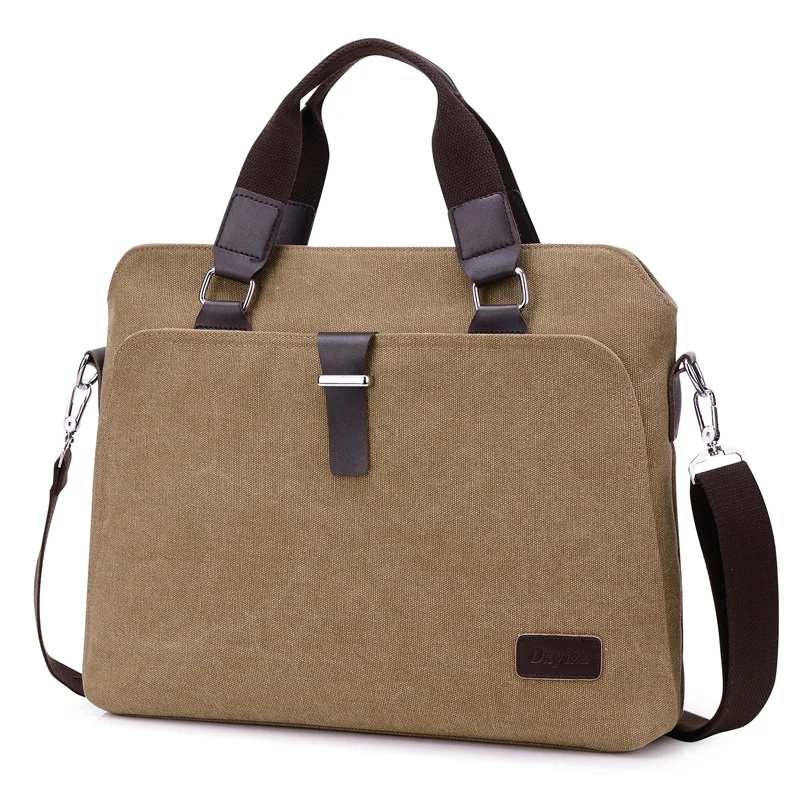What type of material is used for the accents on the laptop bag?
Using the image as a reference, answer with just one word or a short phrase.

brown leather